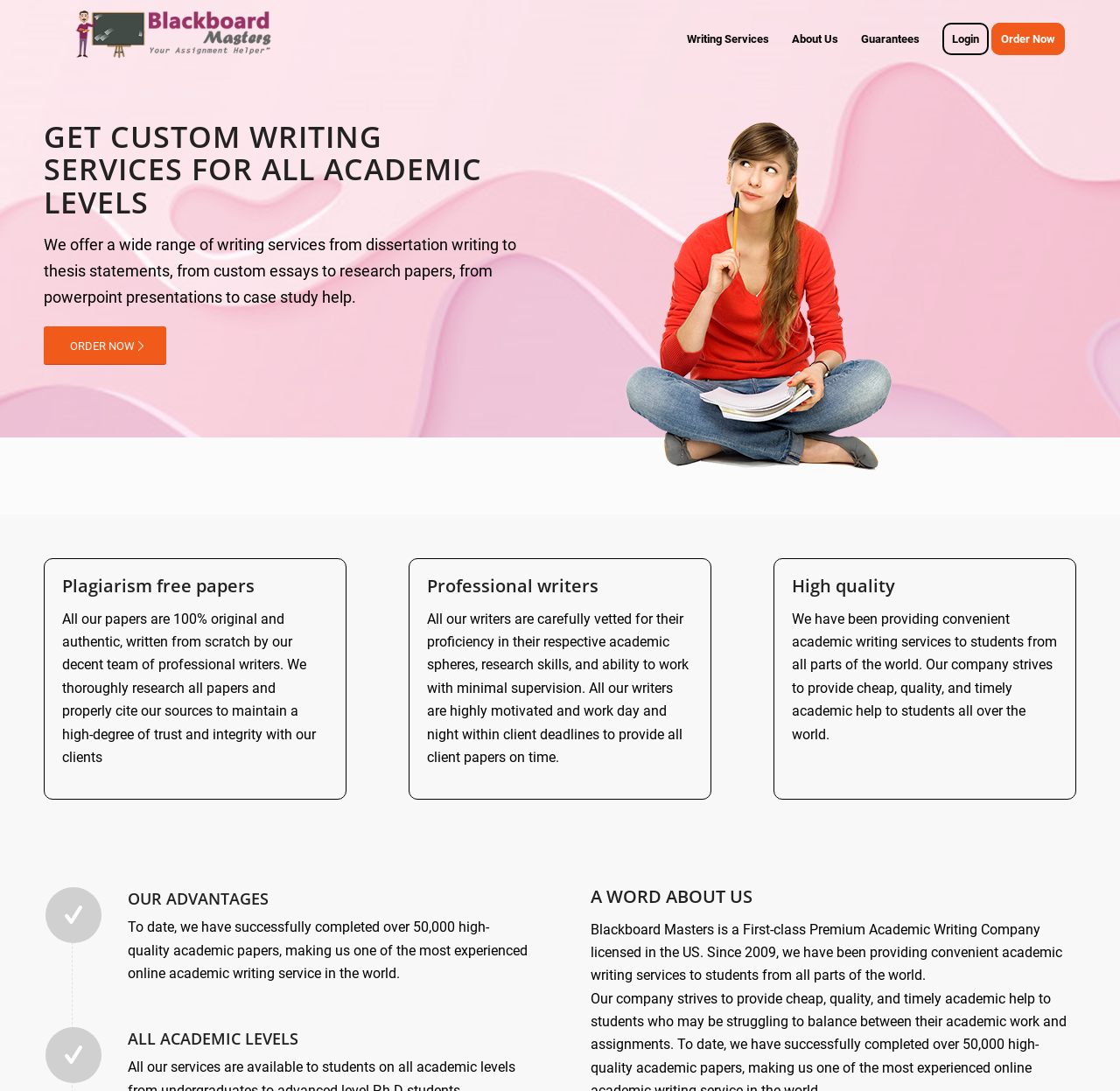Provide a thorough description of the webpage you see.

The webpage is the homepage of Blackboard Masters, an academic writing company. At the top, there is a logo of Blackboard Masters, which is an image with a link to the company's homepage. Next to the logo, there is a menu bar with five menu items: Writing Services, About Us, Guarantees, Login, and Order Now.

Below the menu bar, there is a main section that takes up most of the page. It starts with a heading that reads "GET CUSTOM WRITING SERVICES FOR ALL ACADEMIC LEVELS". Below the heading, there is a paragraph of text that describes the range of writing services offered by the company, including dissertation writing, thesis statements, custom essays, research papers, and more.

To the right of the paragraph, there is a call-to-action button that says "ORDER NOW". Below the button, there is a large image that takes up most of the width of the page.

The next section is divided into three columns, each with a heading and a paragraph of text. The headings are "Plagiarism free papers", "Professional writers", and "High quality". The paragraphs describe the company's commitment to originality, the qualifications of its writers, and its focus on quality, respectively.

Below this section, there is an article with a heading that reads "OUR ADVANTAGES". The article describes the company's experience in completing over 50,000 high-quality academic papers. Next to the article, there is a heading that reads "ALL ACADEMIC LEVELS".

Finally, at the bottom of the page, there is a section with a heading that reads "A WORD ABOUT US". This section describes Blackboard Masters as a first-class premium academic writing company licensed in the US, and provides a brief overview of its history and services.